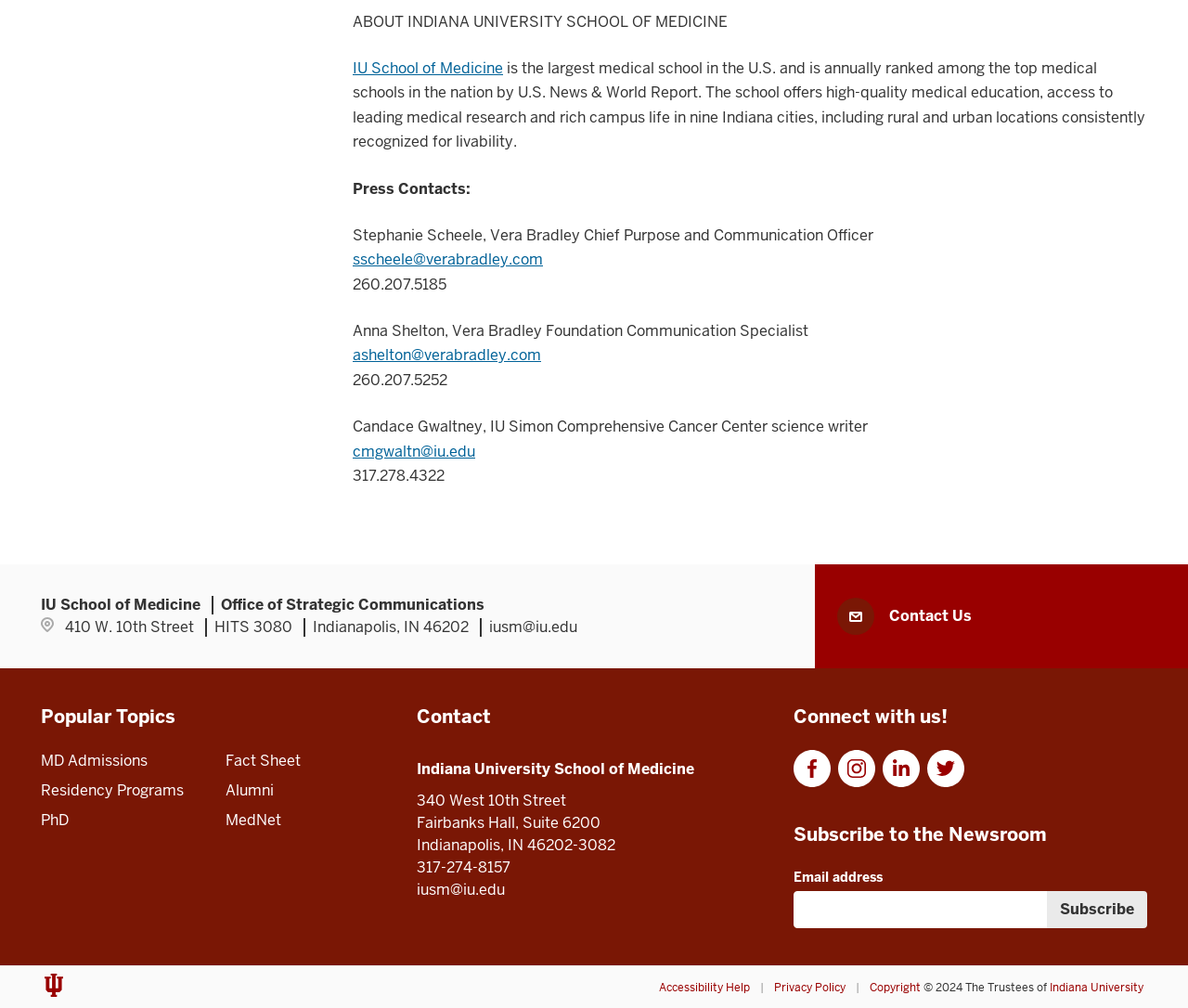Please provide a short answer using a single word or phrase for the question:
What is the address of the Indiana University School of Medicine?

410 W. 10th Street, Indianapolis, IN 46202